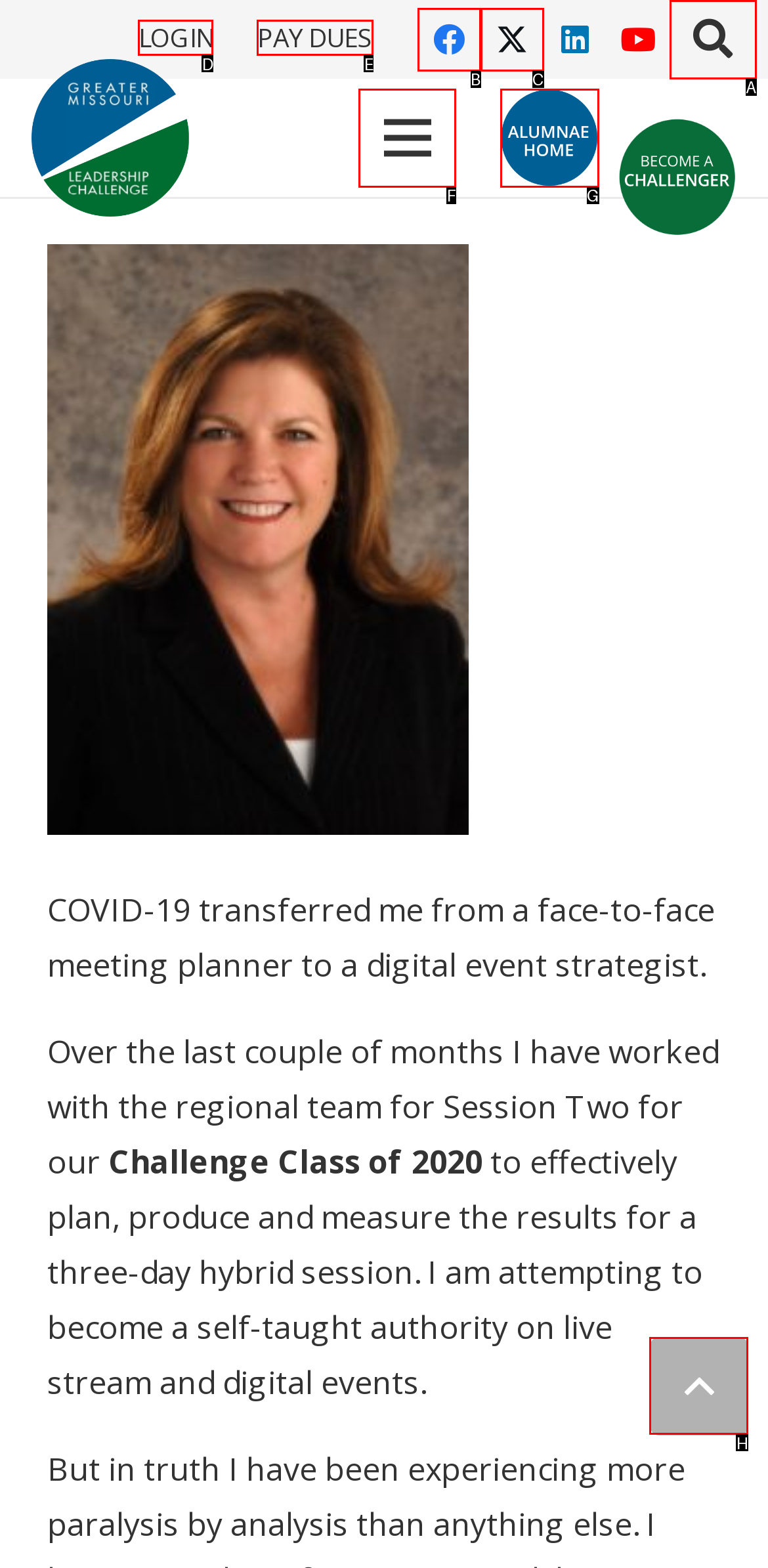Tell me which option I should click to complete the following task: Toggle navigation
Answer with the option's letter from the given choices directly.

None